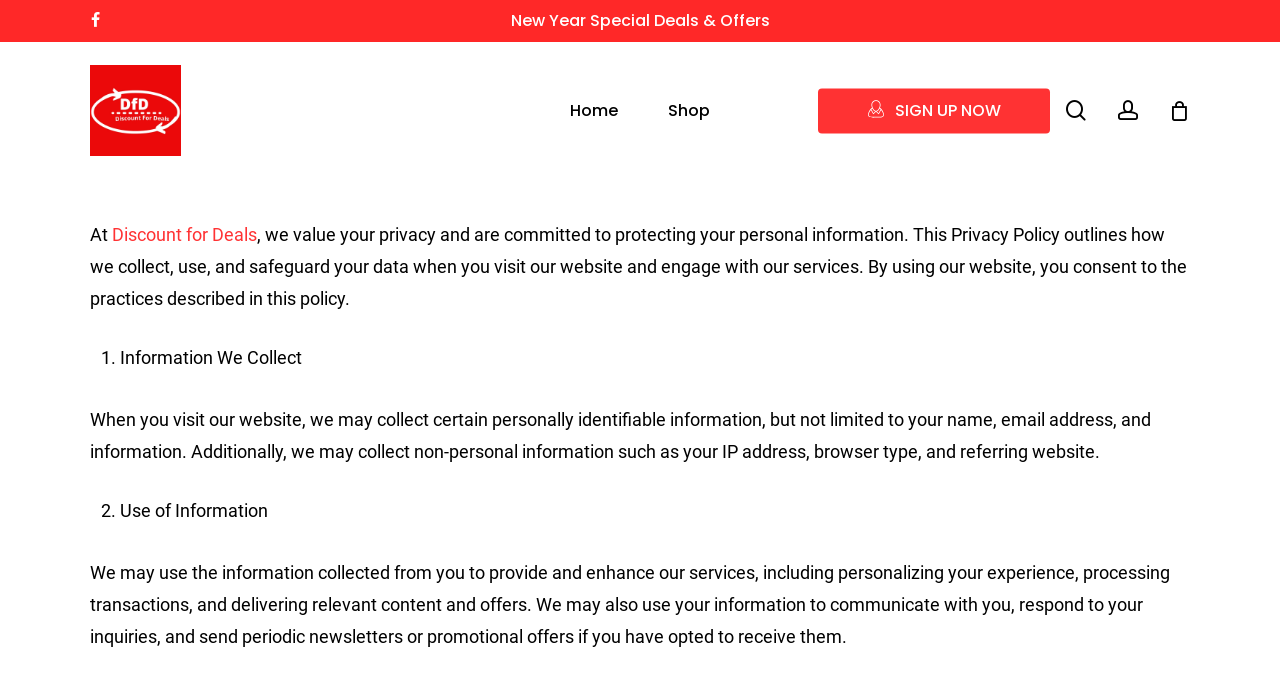Please specify the bounding box coordinates in the format (top-left x, top-left y, bottom-right x, bottom-right y), with values ranging from 0 to 1. Identify the bounding box for the UI component described as follows: account

[0.872, 0.147, 0.891, 0.178]